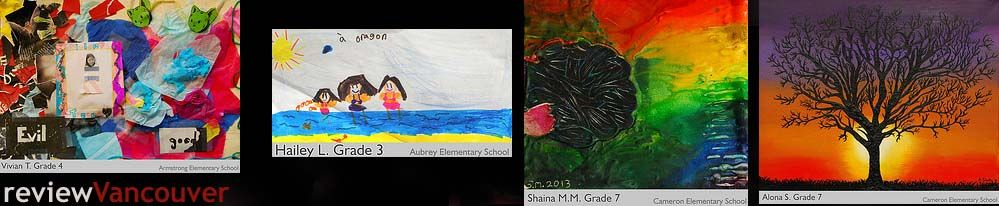Carefully examine the image and provide an in-depth answer to the question: What is the name of the school that Hailey L. attends?

I found the answer by reading the description of the second artwork, which states that Hailey L. is from Aubrey Elementary School.